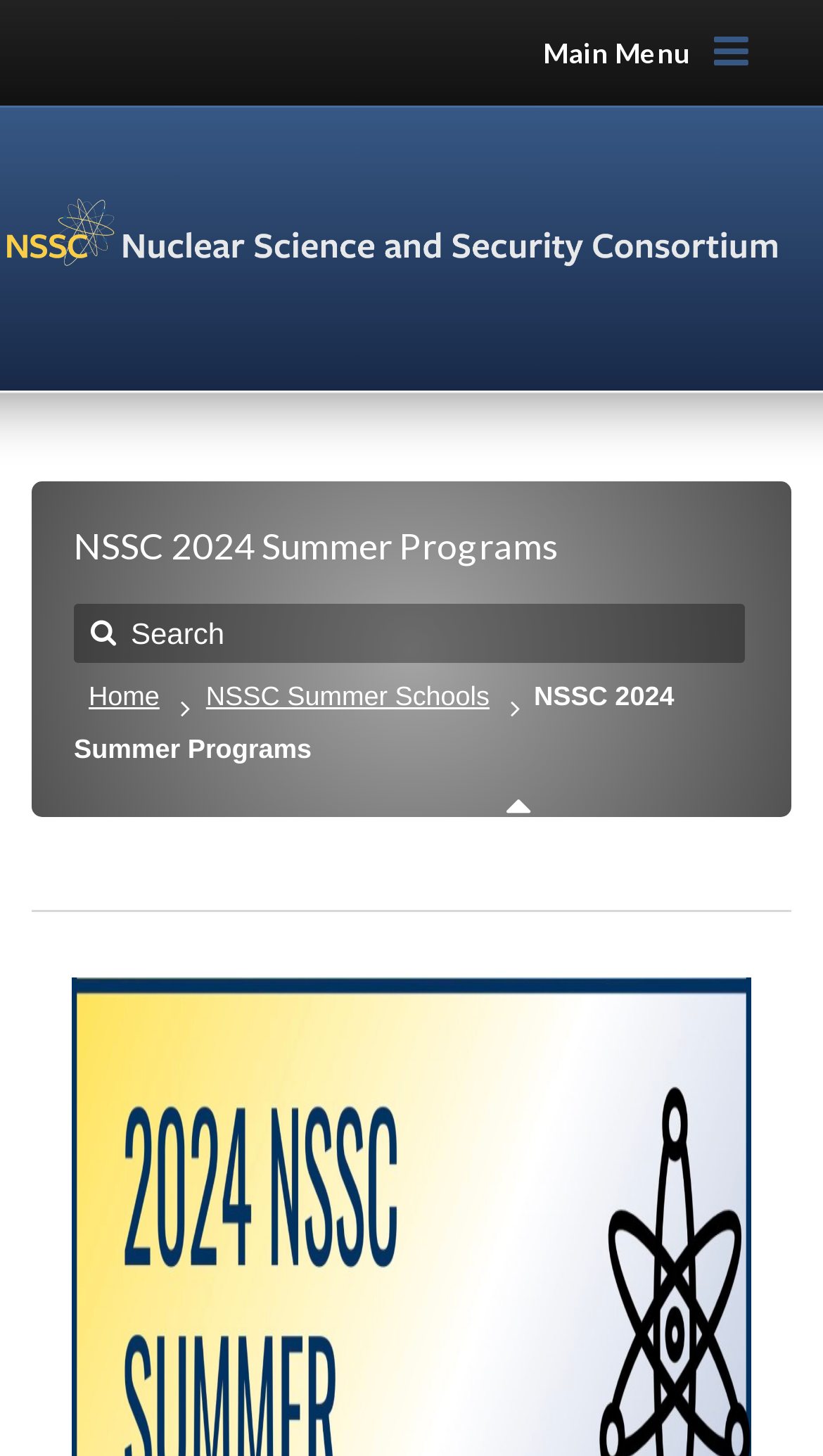What is the name of the summer program?
Using the image, answer in one word or phrase.

NSSC 2024 Summer Programs